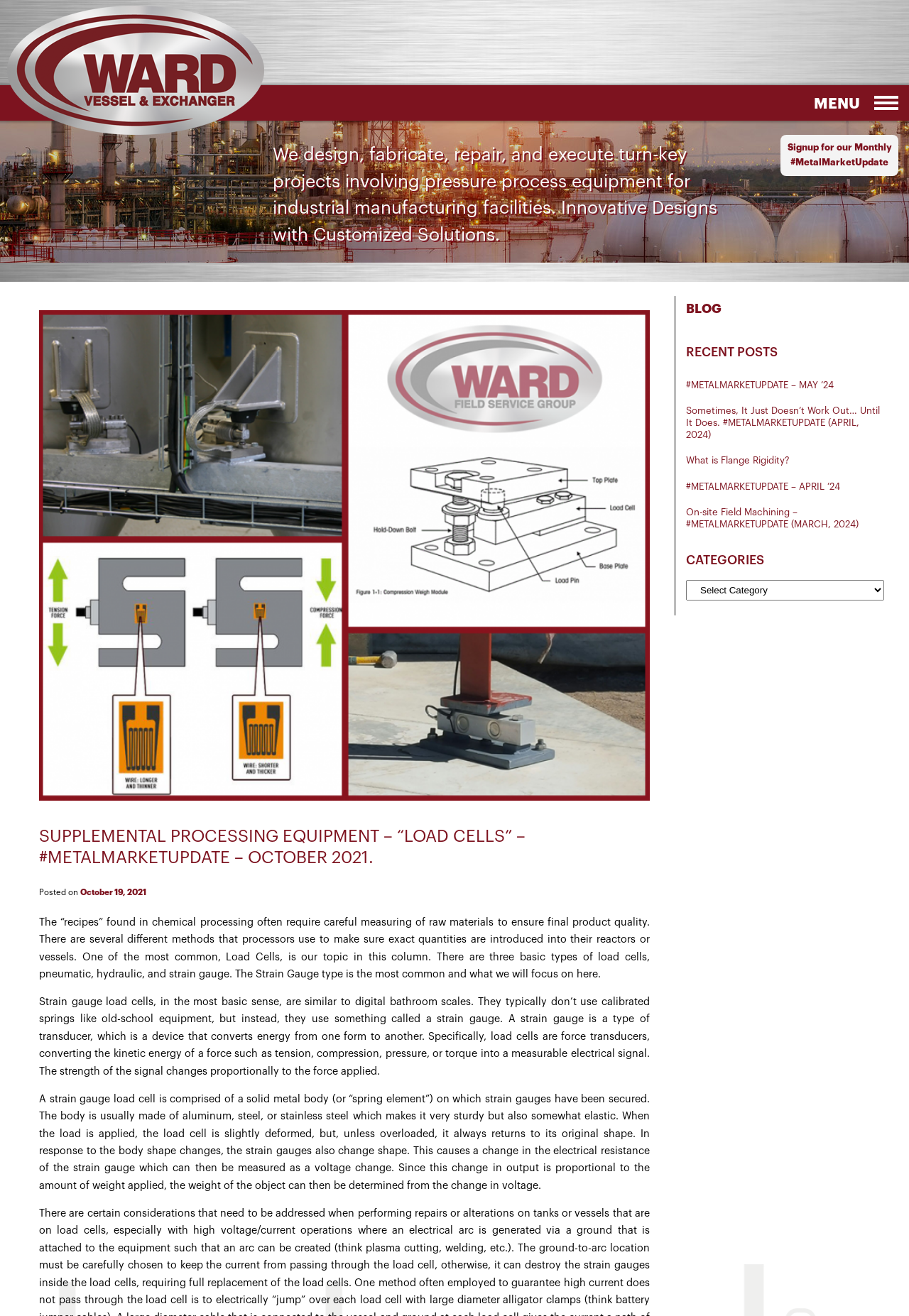Please indicate the bounding box coordinates for the clickable area to complete the following task: "Click the 'Signup for our Monthly #MetalMarketUpdate' link". The coordinates should be specified as four float numbers between 0 and 1, i.e., [left, top, right, bottom].

[0.859, 0.102, 0.988, 0.134]